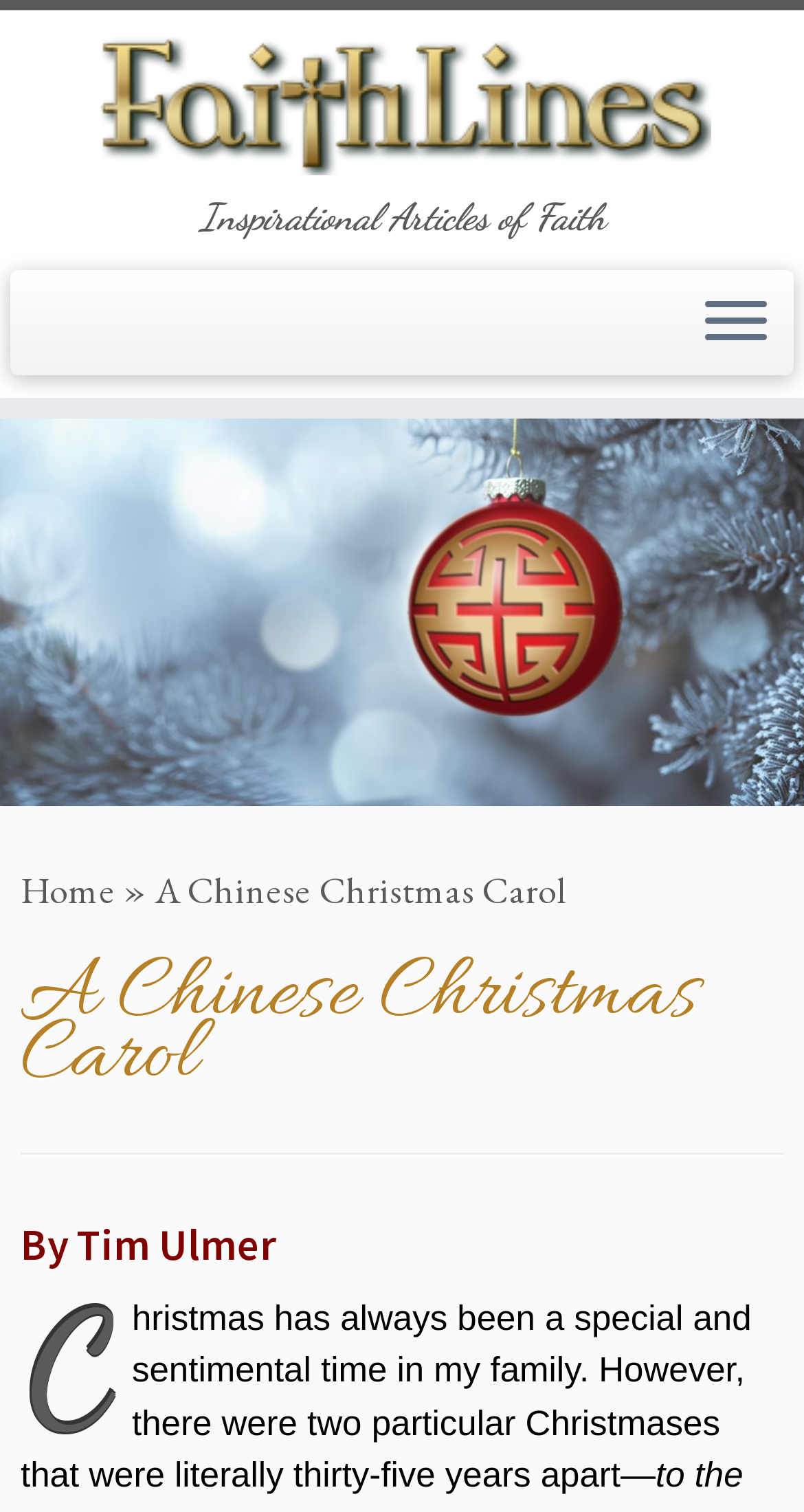What is the name of the article?
Please use the visual content to give a single word or phrase answer.

A Chinese Christmas Carol